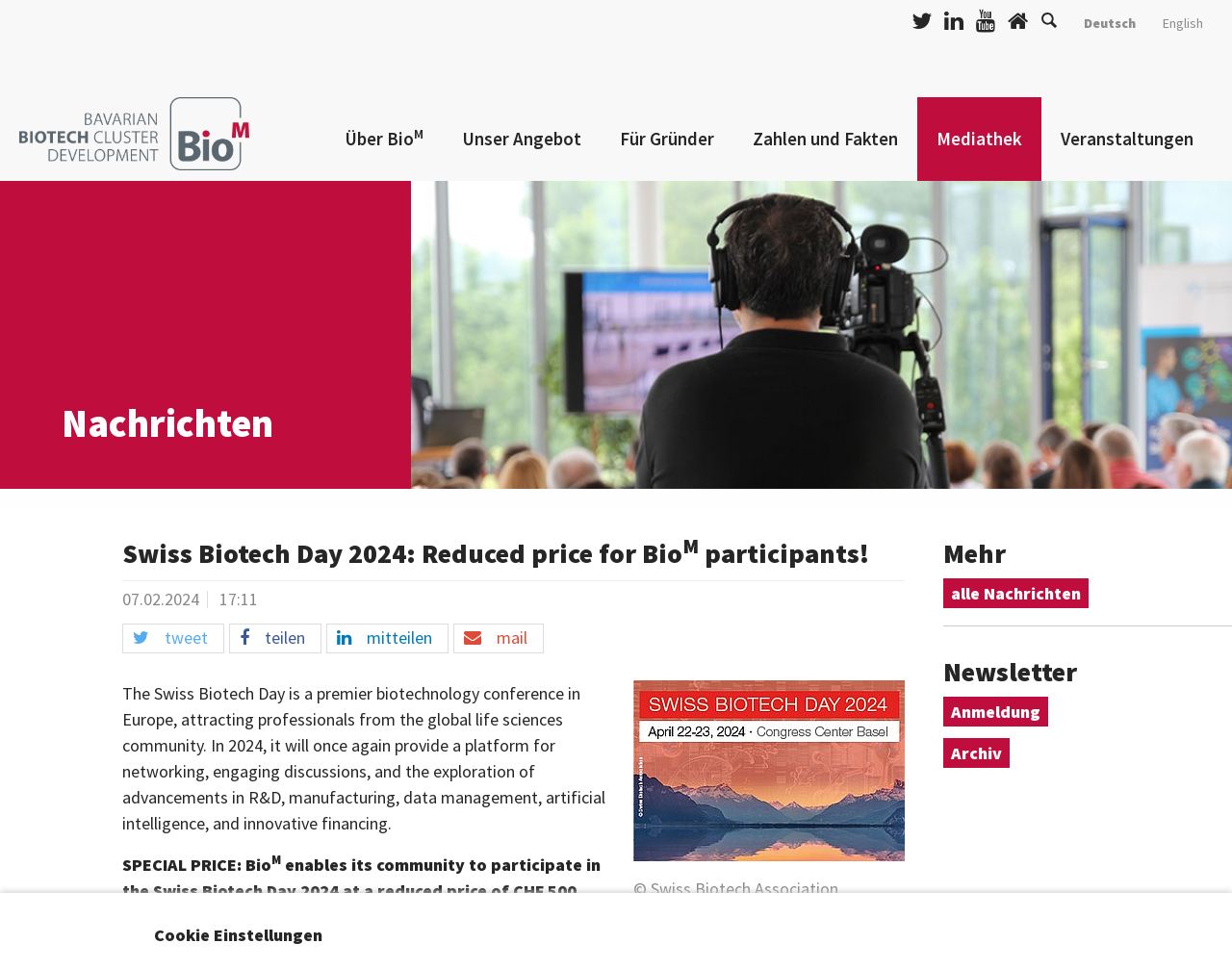Identify the coordinates of the bounding box for the element that must be clicked to accomplish the instruction: "Read more news".

[0.766, 0.597, 0.884, 0.628]